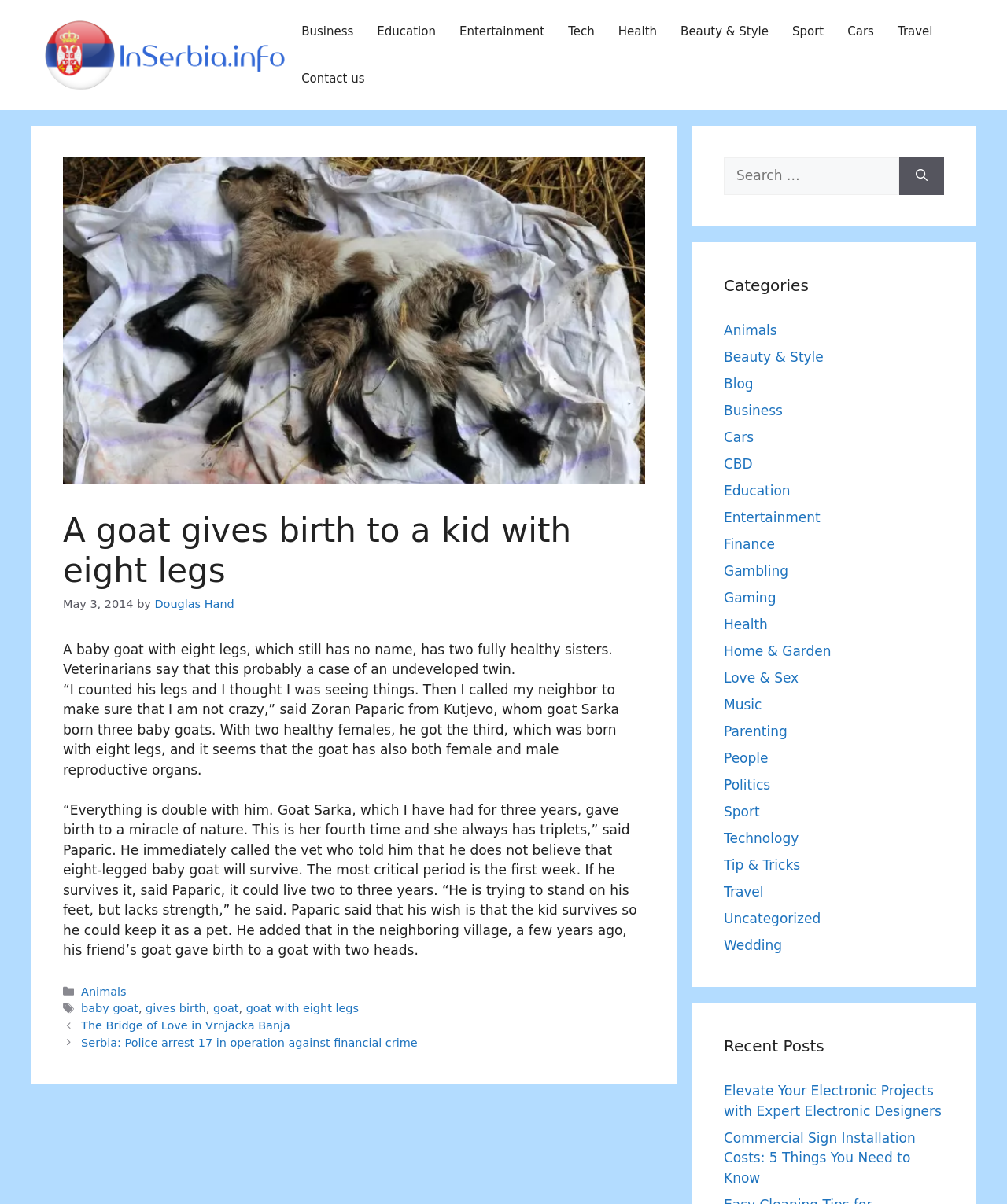How many legs does the baby goat have?
Please answer the question as detailed as possible based on the image.

According to the article, the baby goat has eight legs, which is unusual and a case of an undeveloped twin.